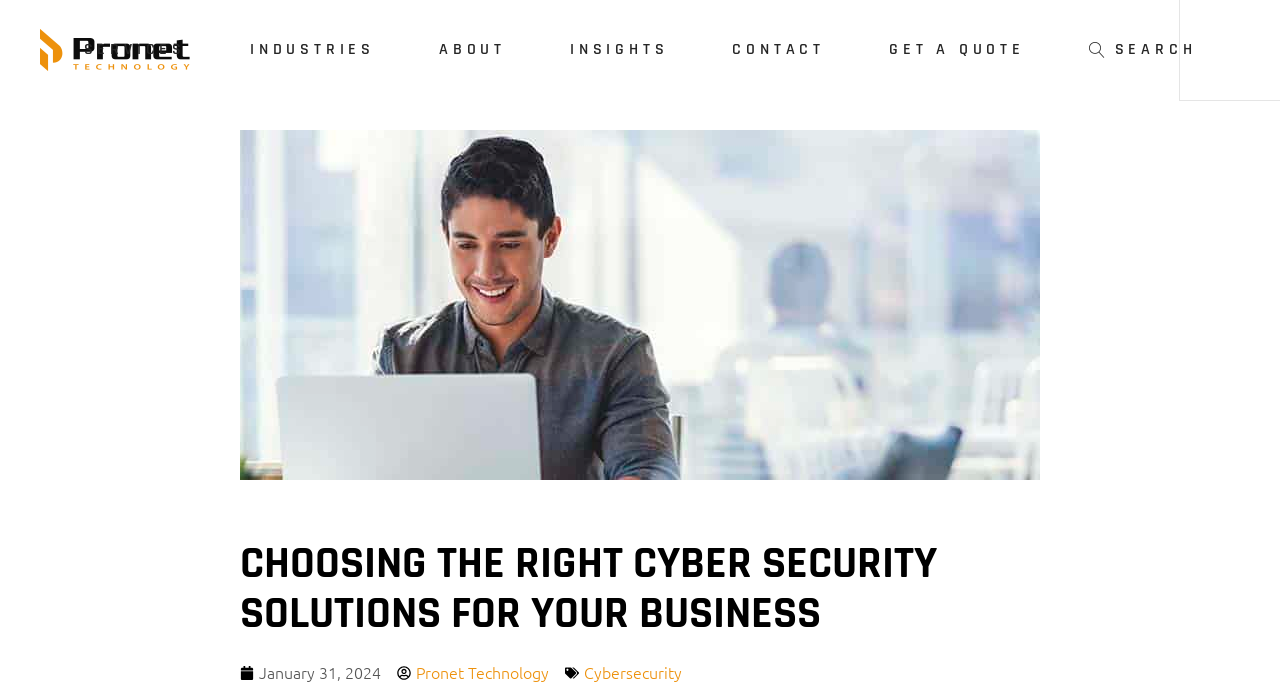What is the last item in the main menu?
Please provide a full and detailed response to the question.

I looked at the navigation section of the webpage and found that the last item in the main menu is 'SEARCH', which is represented by the '' icon.